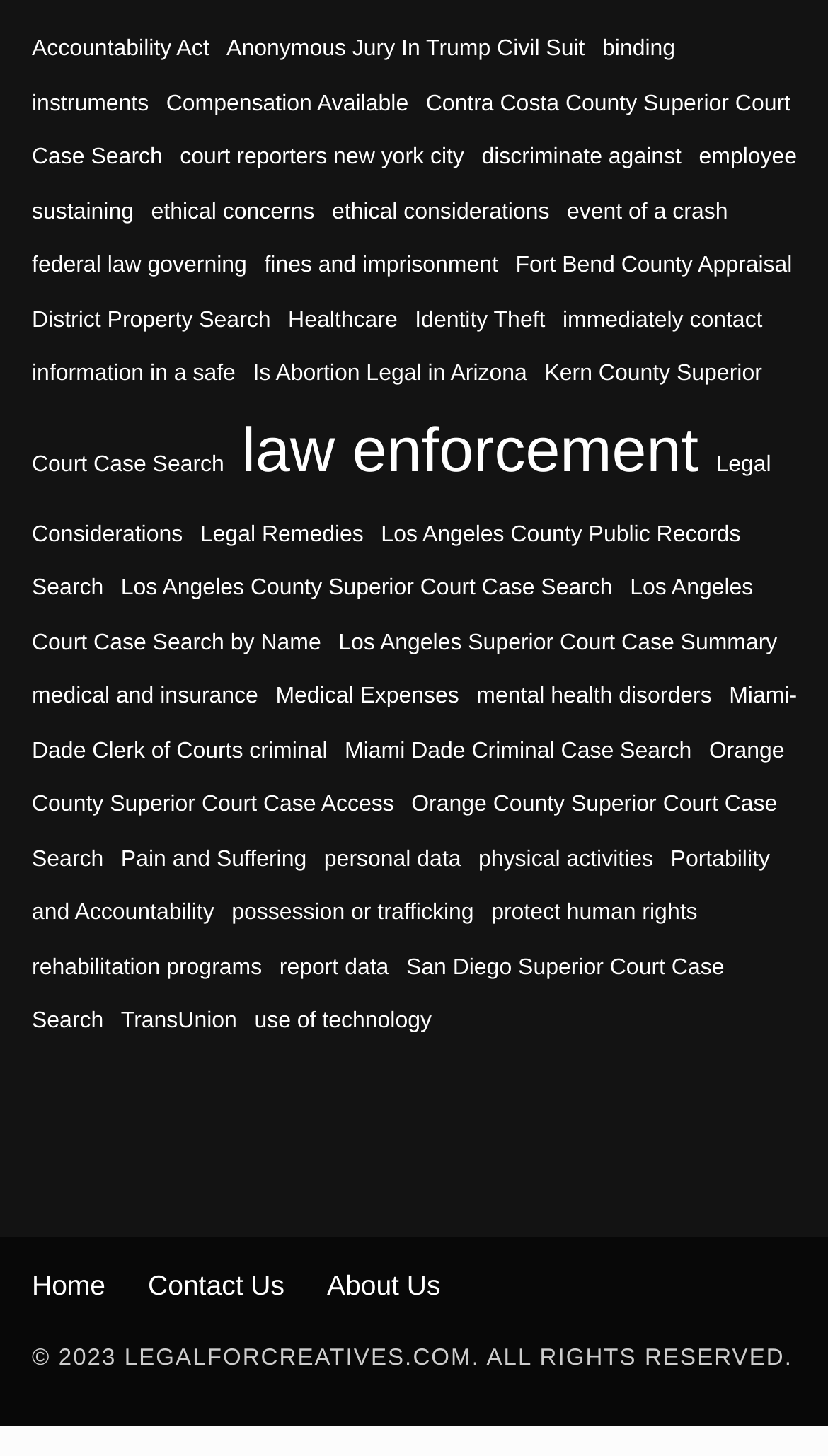Please find the bounding box coordinates of the clickable region needed to complete the following instruction: "Access Contra Costa County Superior Court Case Search". The bounding box coordinates must consist of four float numbers between 0 and 1, i.e., [left, top, right, bottom].

[0.038, 0.062, 0.955, 0.117]